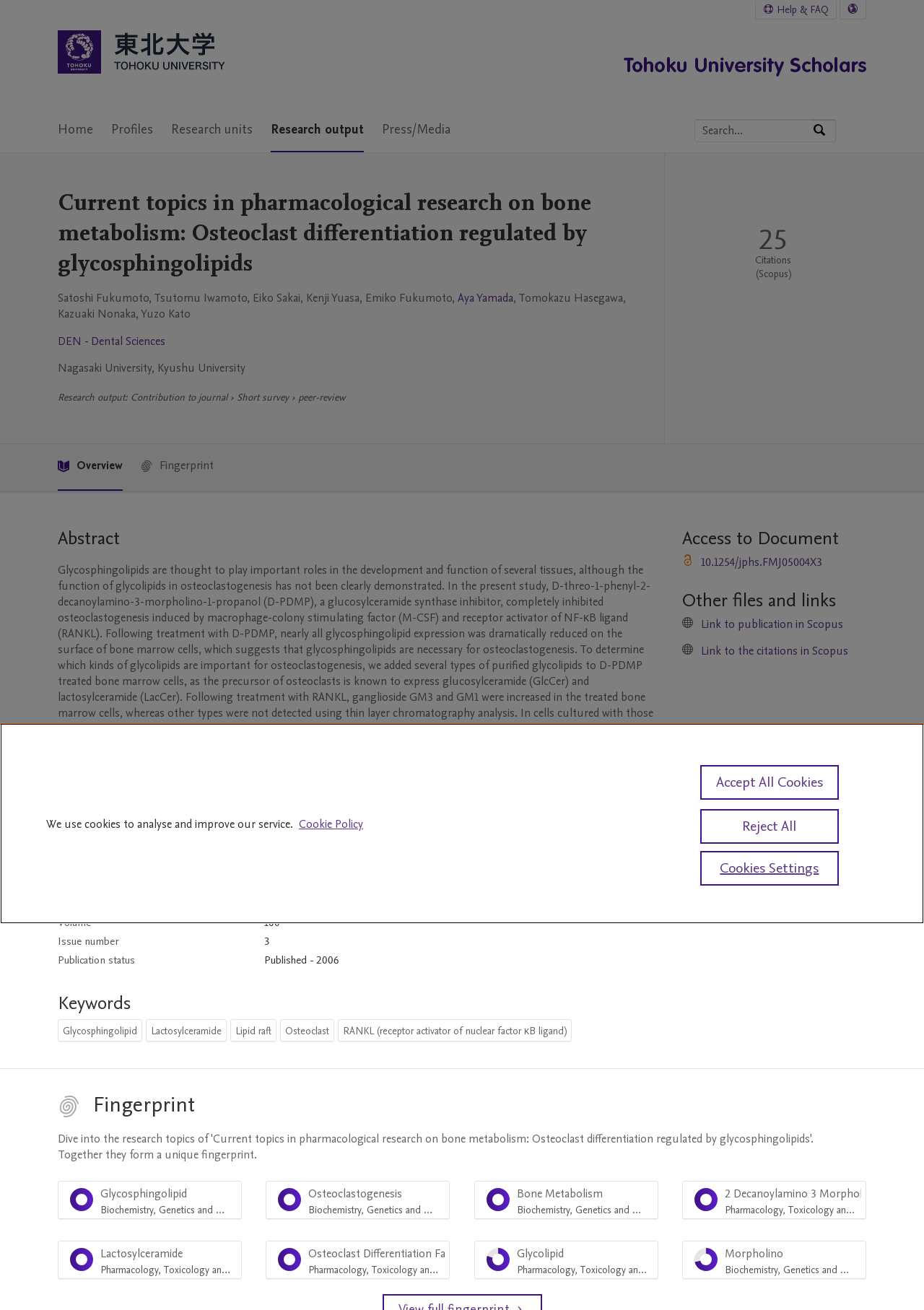Please find the bounding box coordinates for the clickable element needed to perform this instruction: "Select language".

[0.909, 0.001, 0.937, 0.014]